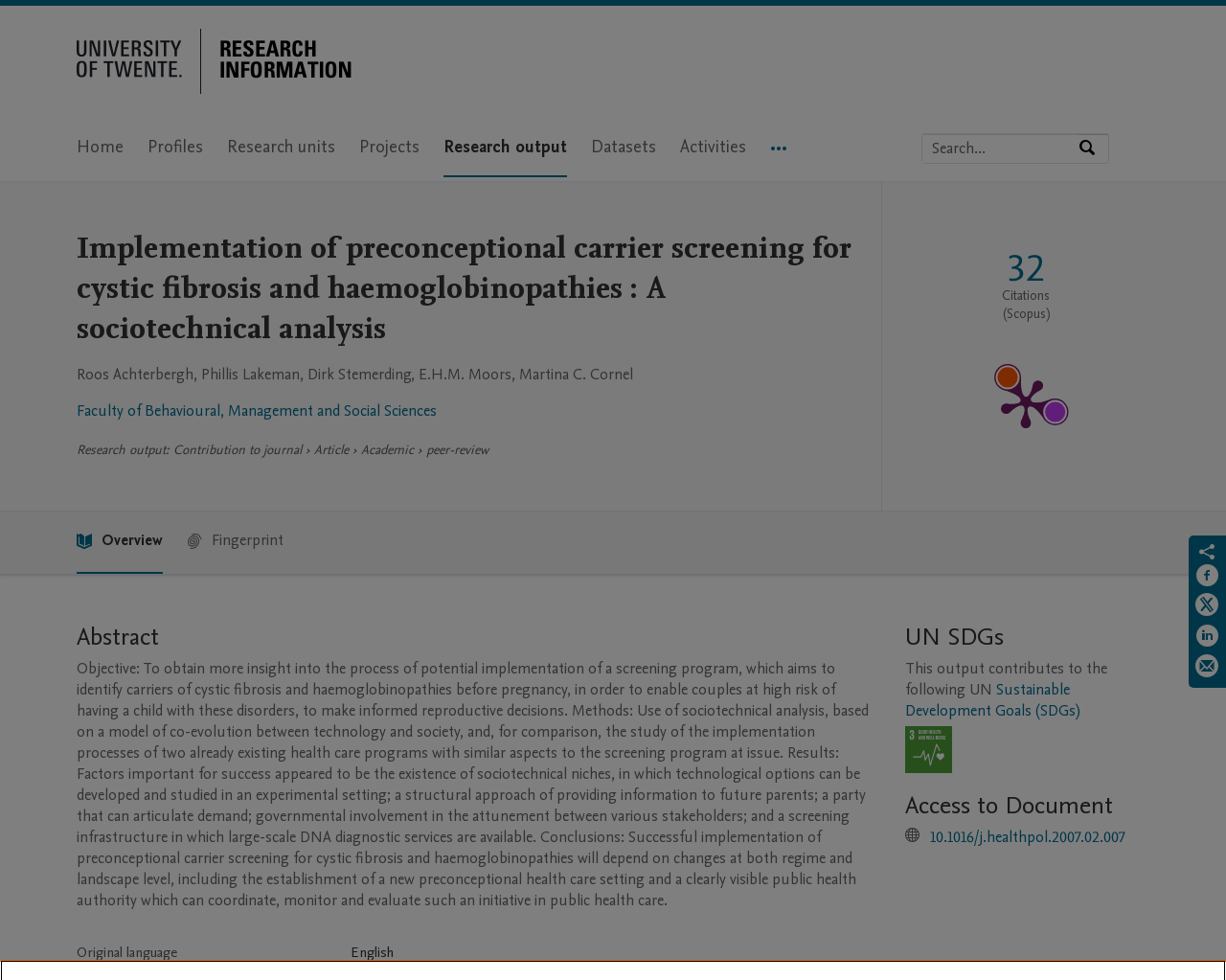Using the provided element description, identify the bounding box coordinates as (top-left x, top-left y, bottom-right x, bottom-right y). Ensure all values are between 0 and 1. Description: Sustainable Development Goals (SDGs)

[0.738, 0.693, 0.881, 0.736]